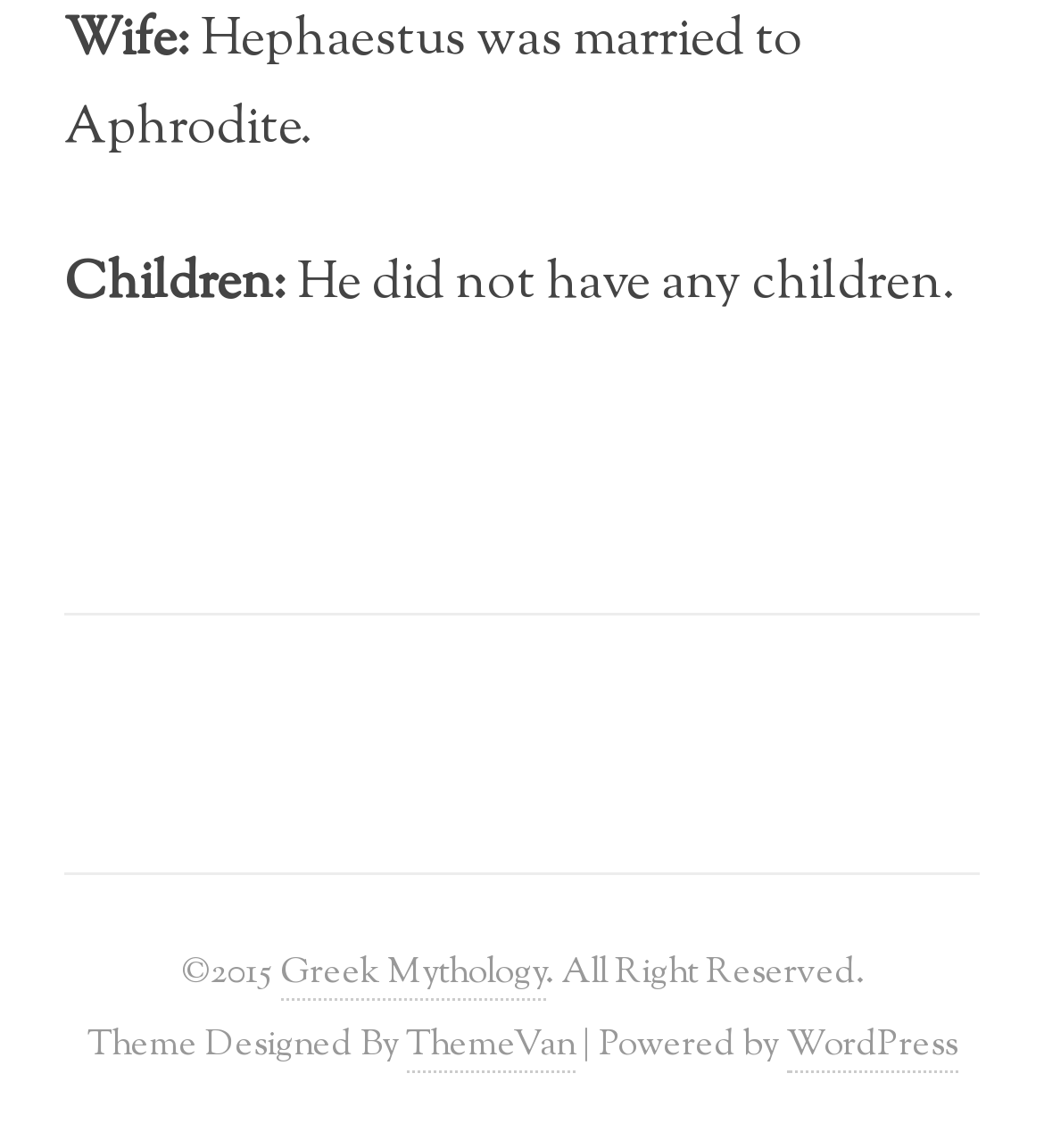Please reply to the following question using a single word or phrase: 
Who is Hephaestus married to?

Aphrodite